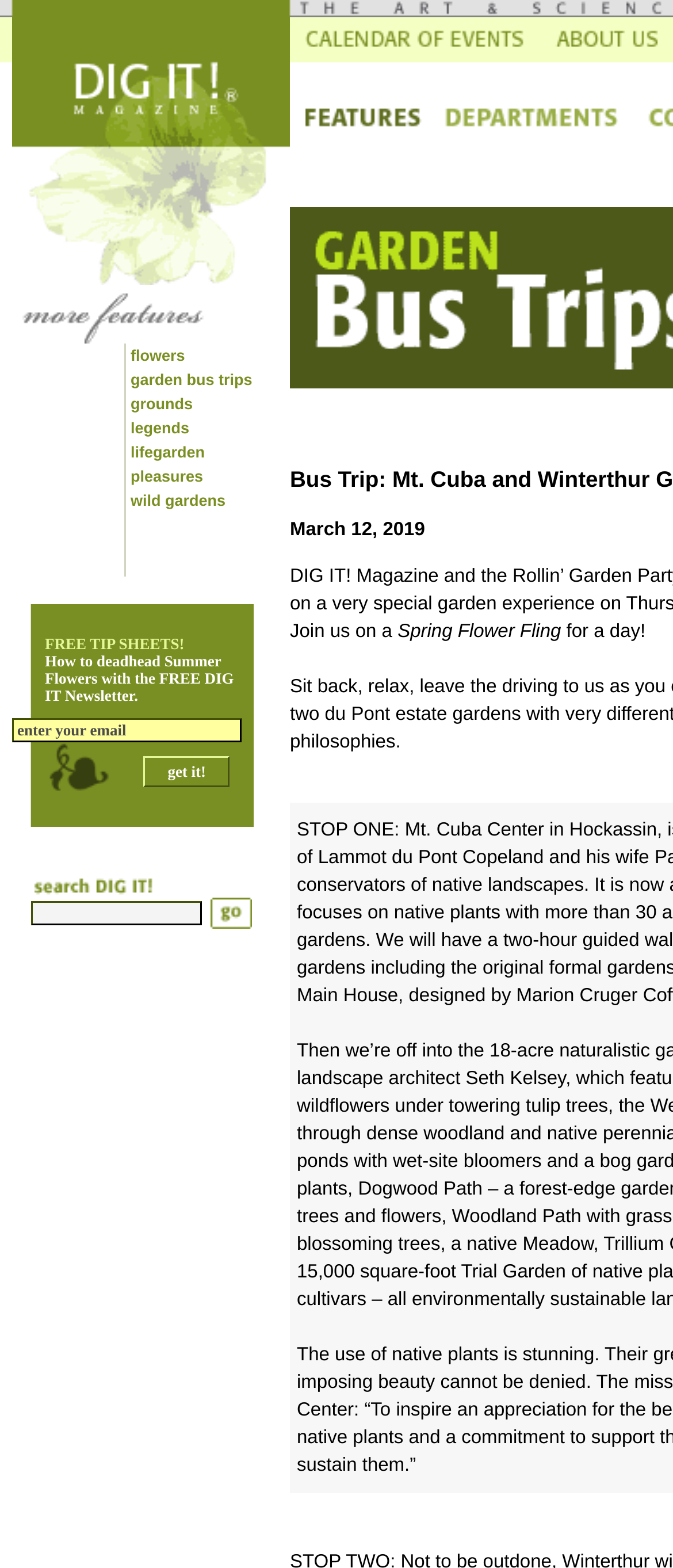Please identify the bounding box coordinates of the area I need to click to accomplish the following instruction: "click the 'go' button".

[0.313, 0.572, 0.374, 0.592]